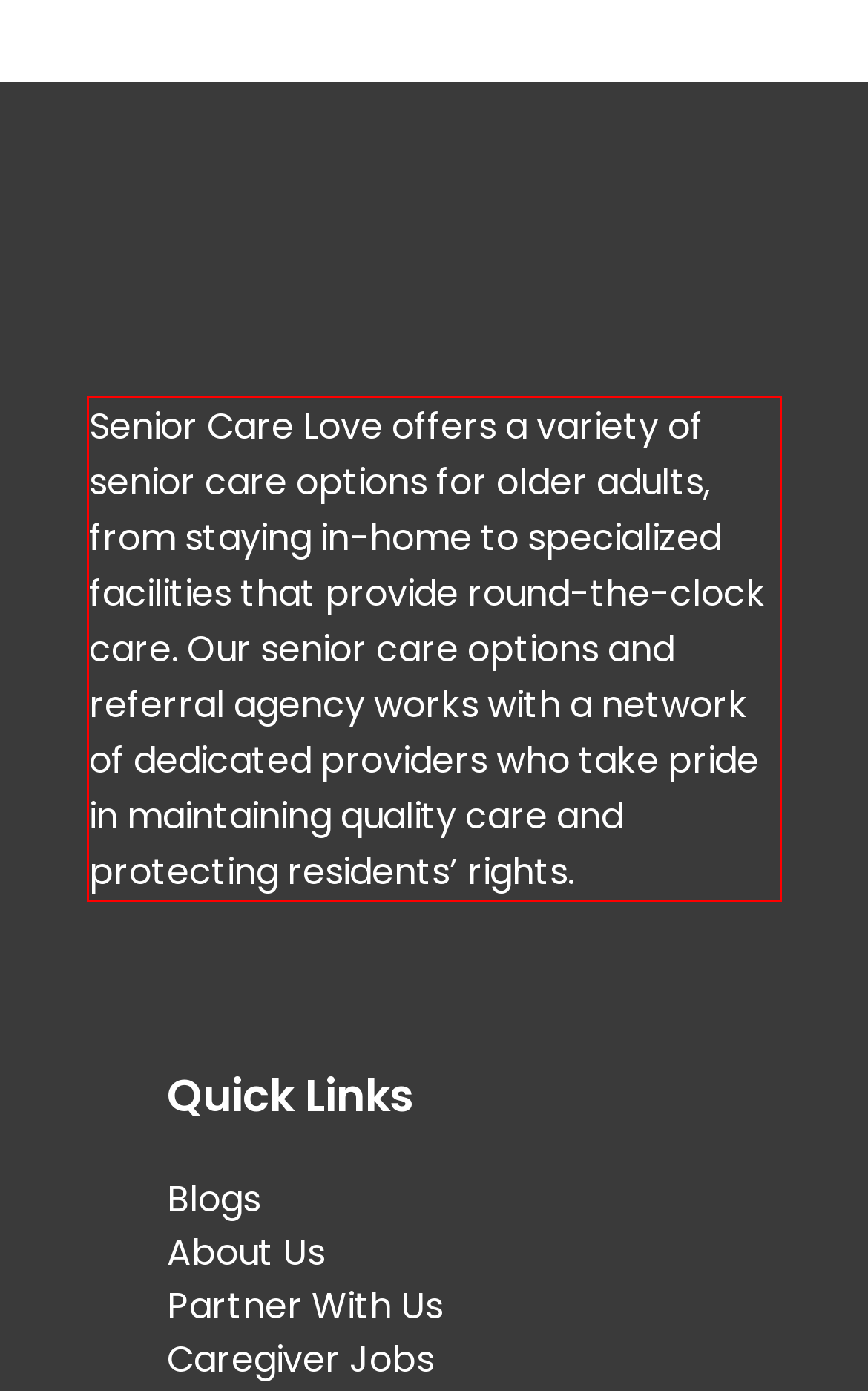The screenshot provided shows a webpage with a red bounding box. Apply OCR to the text within this red bounding box and provide the extracted content.

Senior Care Love offers a variety of senior care options for older adults, from staying in-home to specialized facilities that provide round-the-clock care. Our senior care options and referral agency works with a network of dedicated providers who take pride in maintaining quality care and protecting residents’ rights.